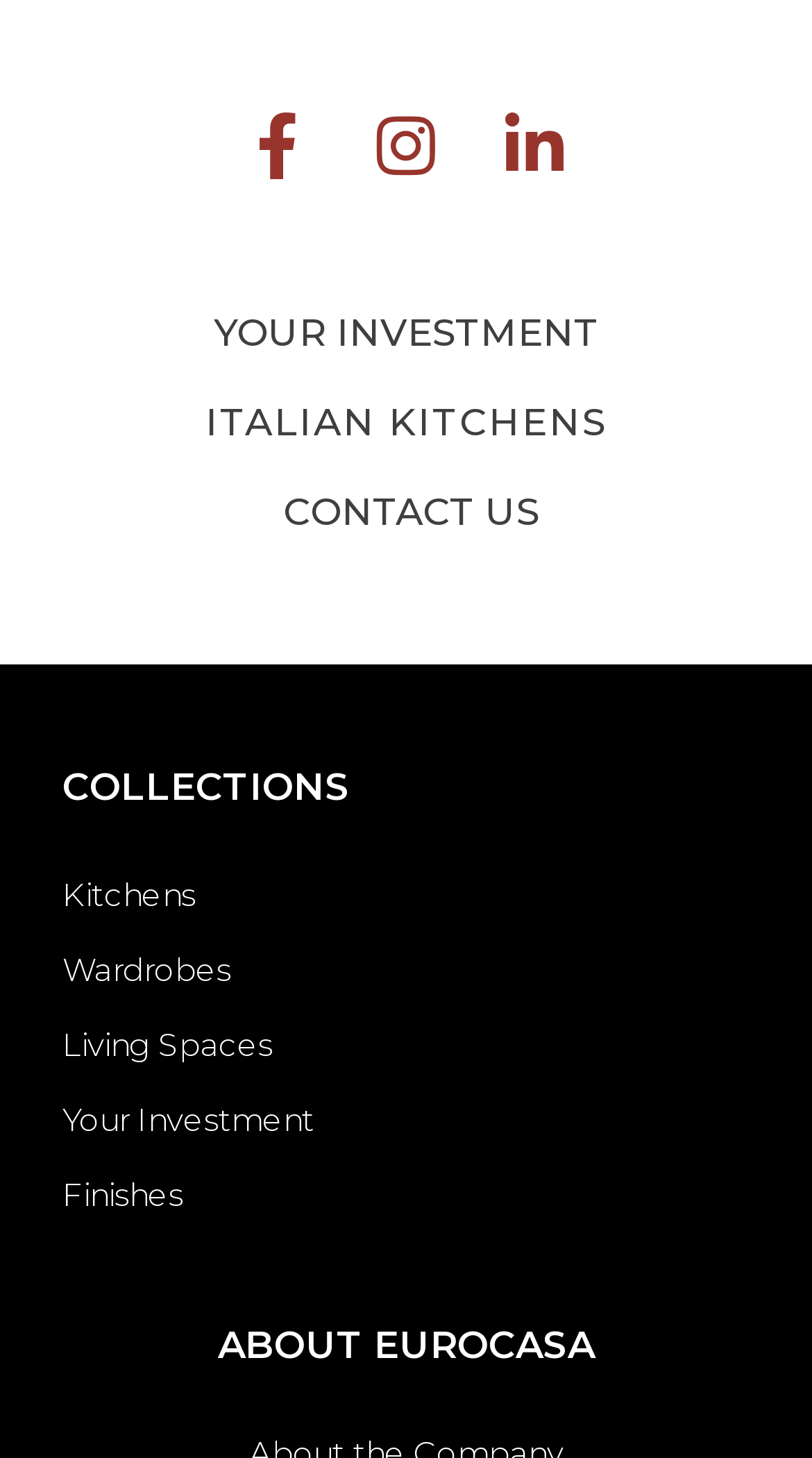Identify the bounding box coordinates of the element to click to follow this instruction: 'Explore Finishes'. Ensure the coordinates are four float values between 0 and 1, provided as [left, top, right, bottom].

[0.077, 0.801, 0.474, 0.838]